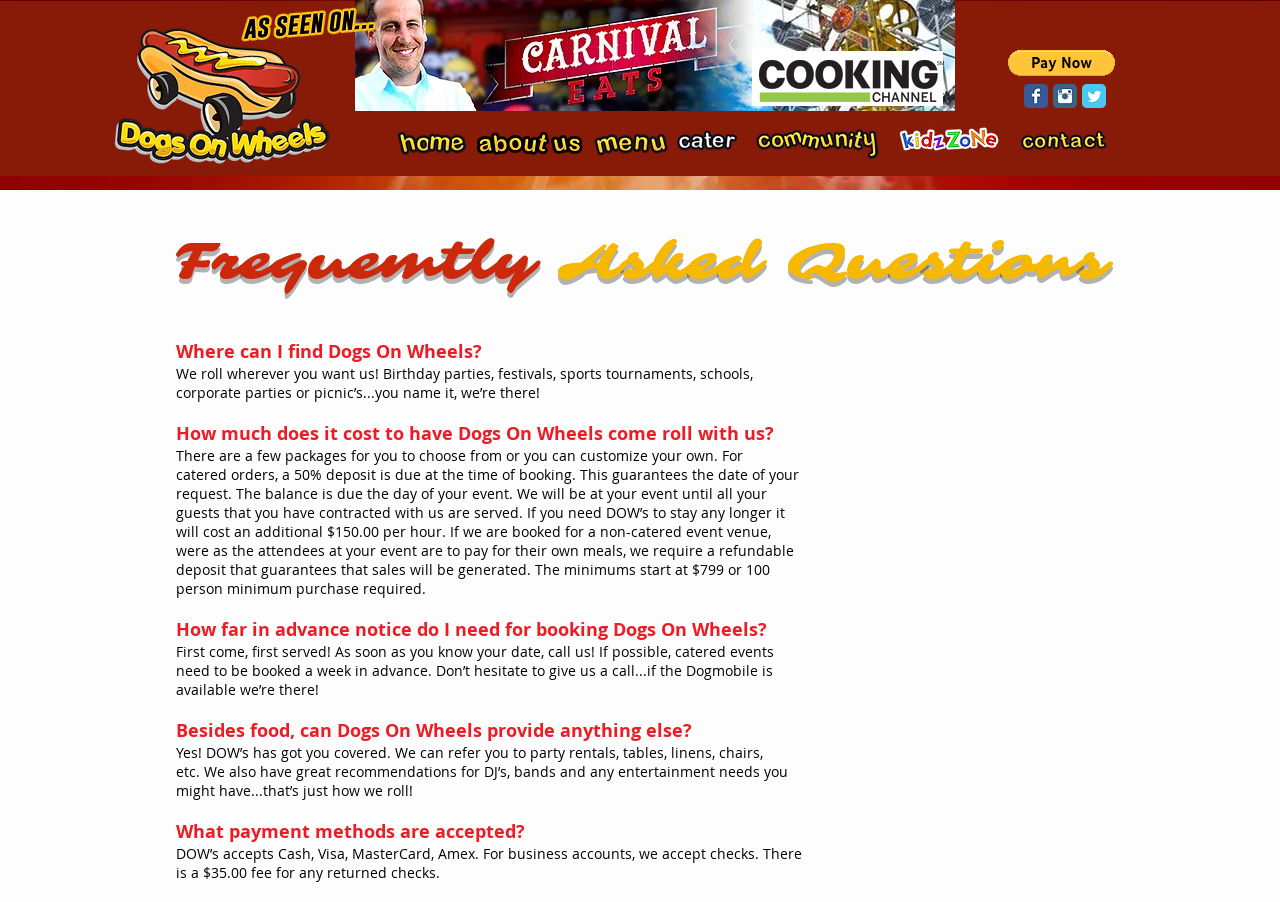What forms of payment are accepted by Dogs On Wheels?
Look at the image and construct a detailed response to the question.

The StaticText 'DOW’s accepts Cash, Visa, MasterCard, Amex. For business accounts, we accept checks.' lists the forms of payment accepted by Dogs On Wheels, which include Cash, Visa, MasterCard, and Amex.